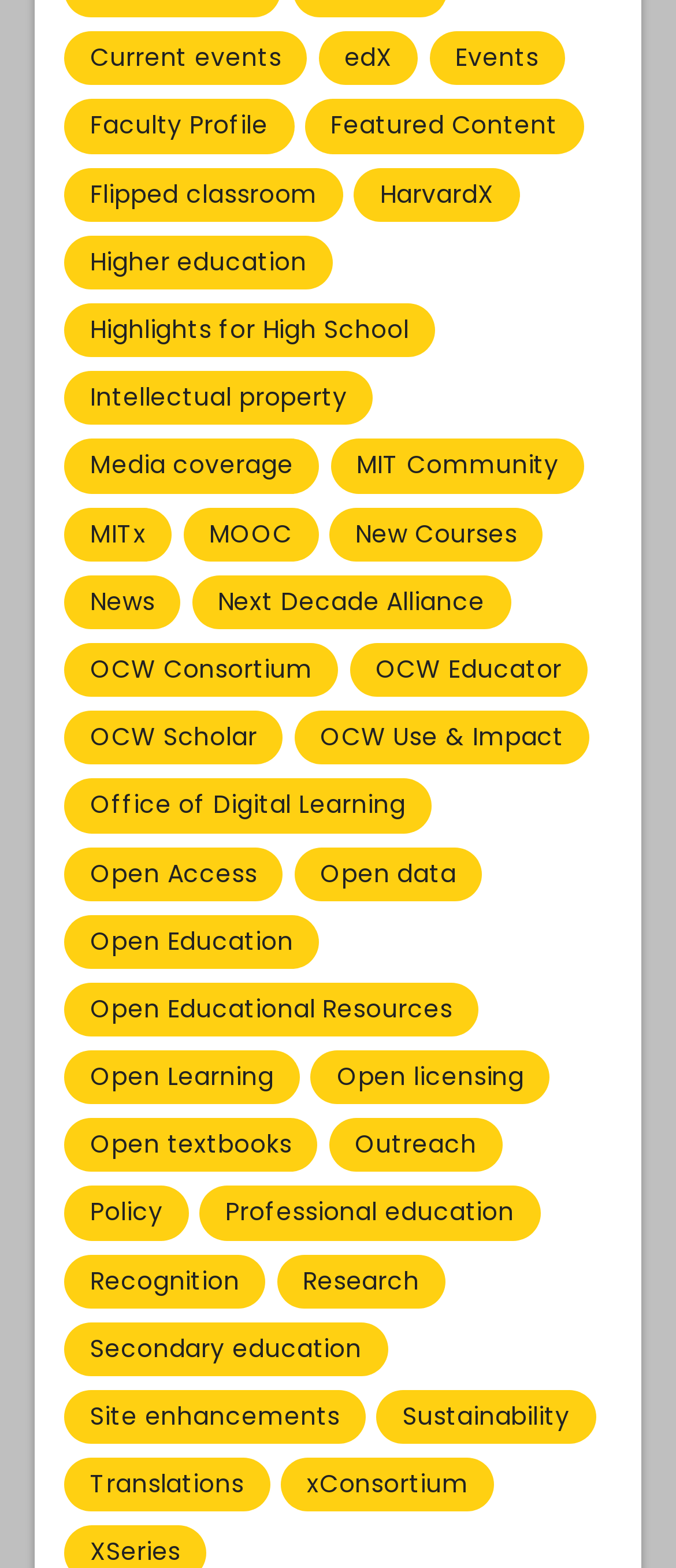Please respond in a single word or phrase: 
How many categories are related to 'Open'?

7